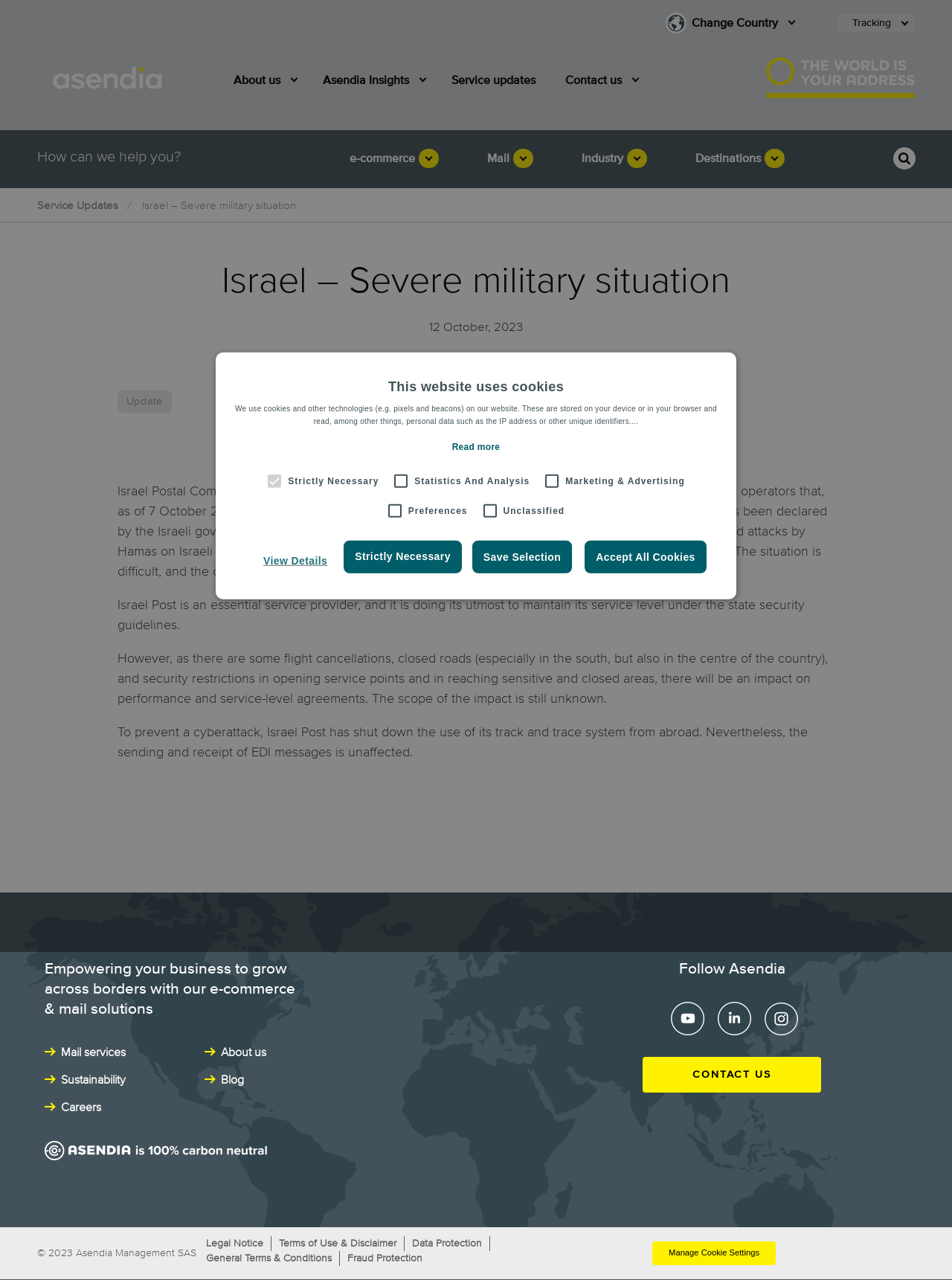Identify the bounding box coordinates of the section to be clicked to complete the task described by the following instruction: "Contact us". The coordinates should be four float numbers between 0 and 1, formatted as [left, top, right, bottom].

[0.675, 0.825, 0.863, 0.853]